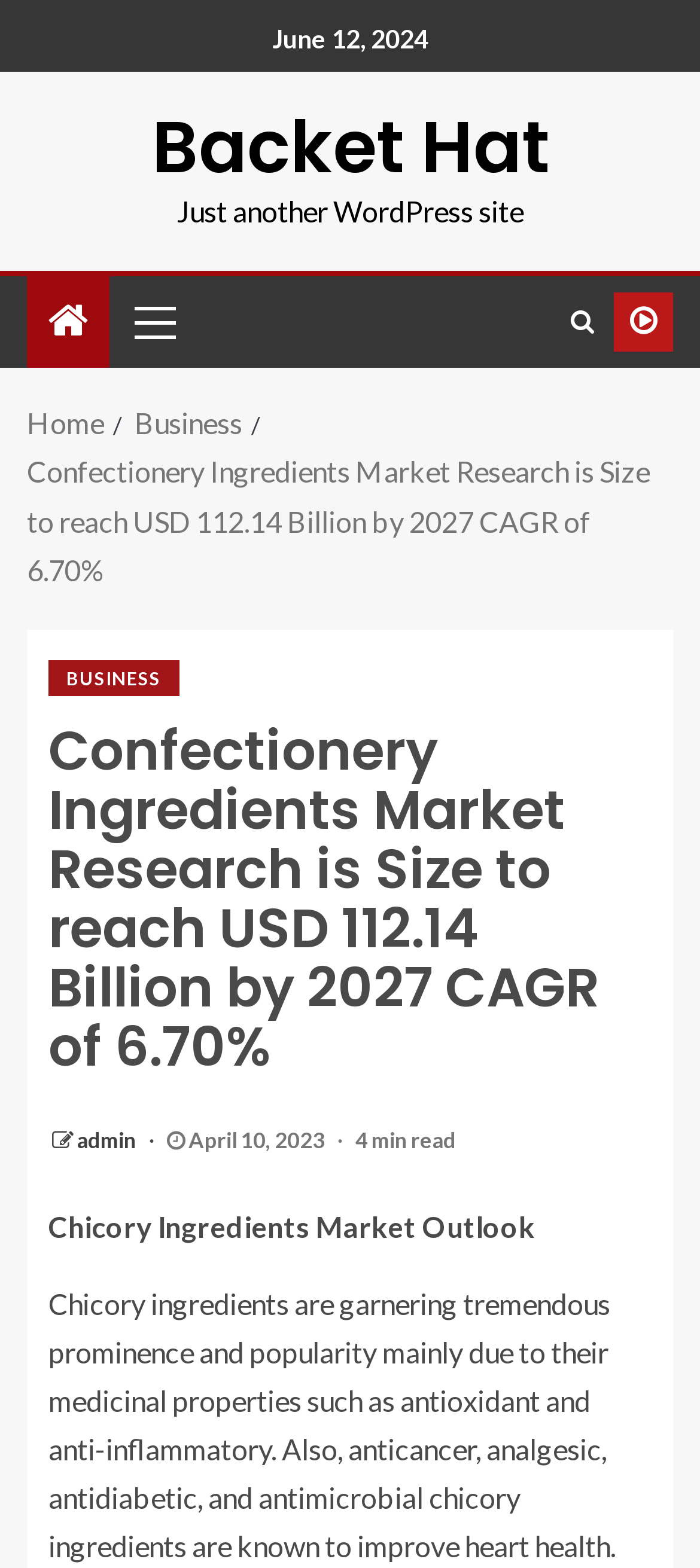How long does it take to read the article?
Refer to the screenshot and respond with a concise word or phrase.

4 min